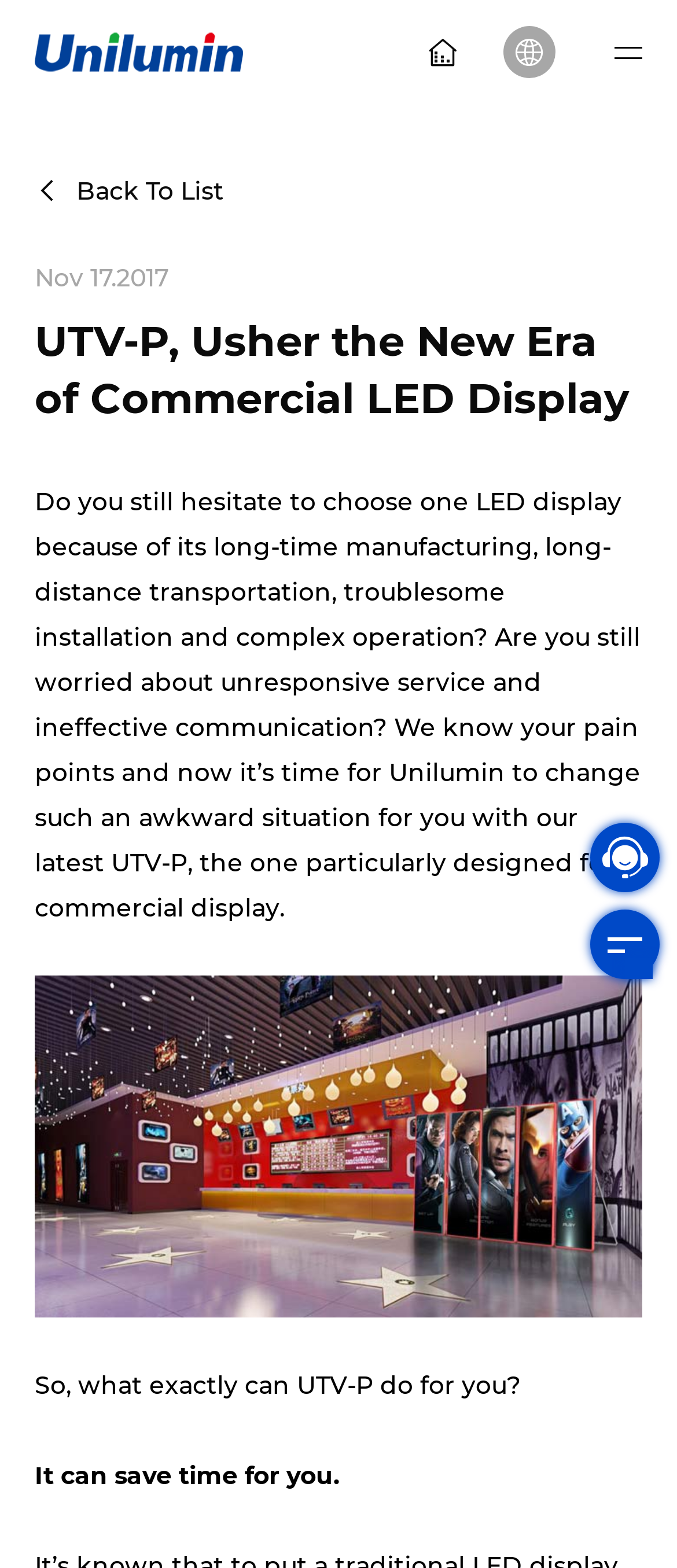Using the information in the image, give a detailed answer to the following question: What is the main benefit of UTV-P?

I read the text content of the webpage and found a section that asks 'So, what exactly can UTV-P do for you?' and the following sentence answers 'It can save time for you.' which indicates that the main benefit of UTV-P is to save time.